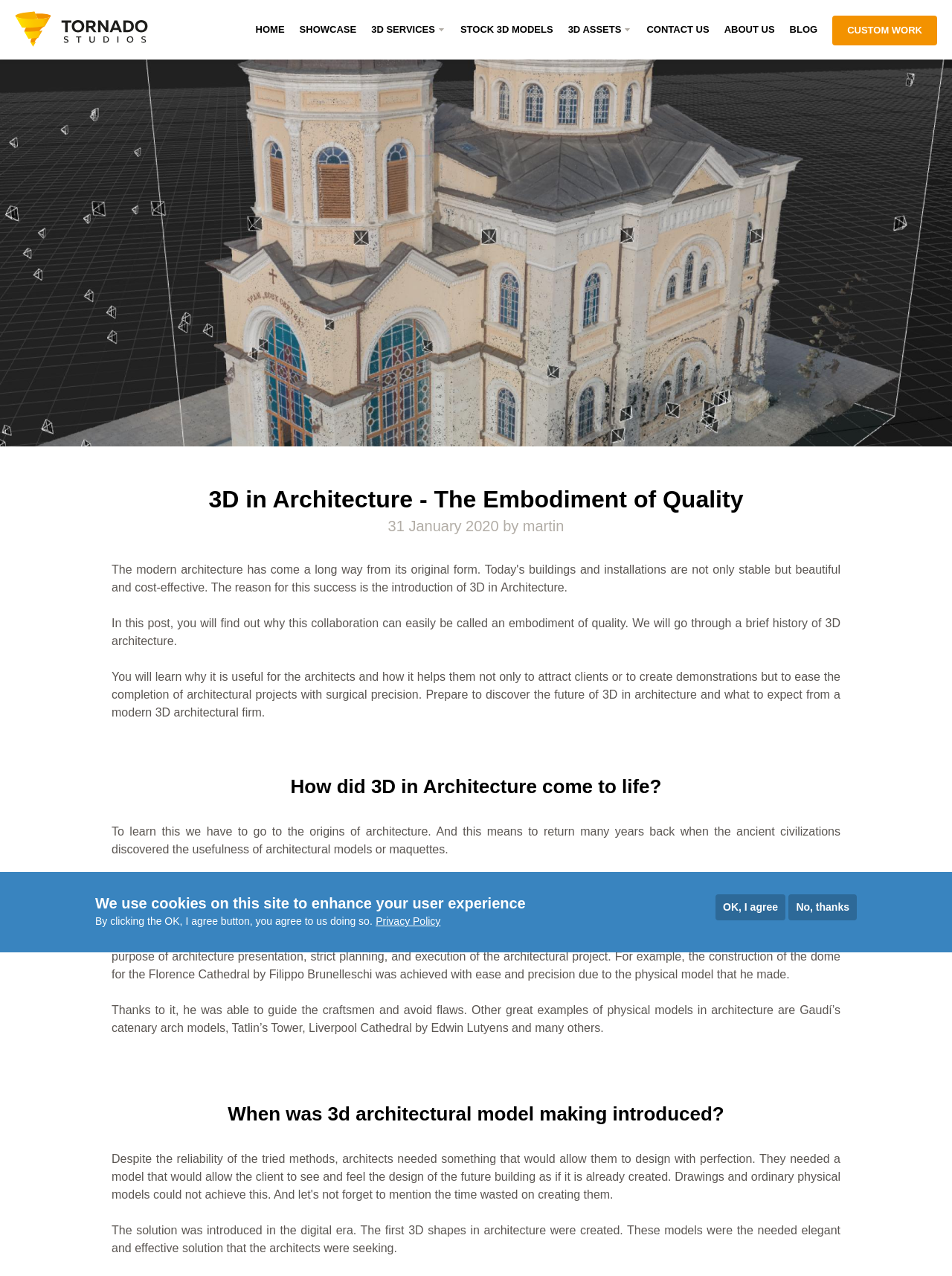Predict the bounding box coordinates of the area that should be clicked to accomplish the following instruction: "Click the 'CUSTOM WORK' link". The bounding box coordinates should consist of four float numbers between 0 and 1, i.e., [left, top, right, bottom].

[0.874, 0.012, 0.984, 0.036]